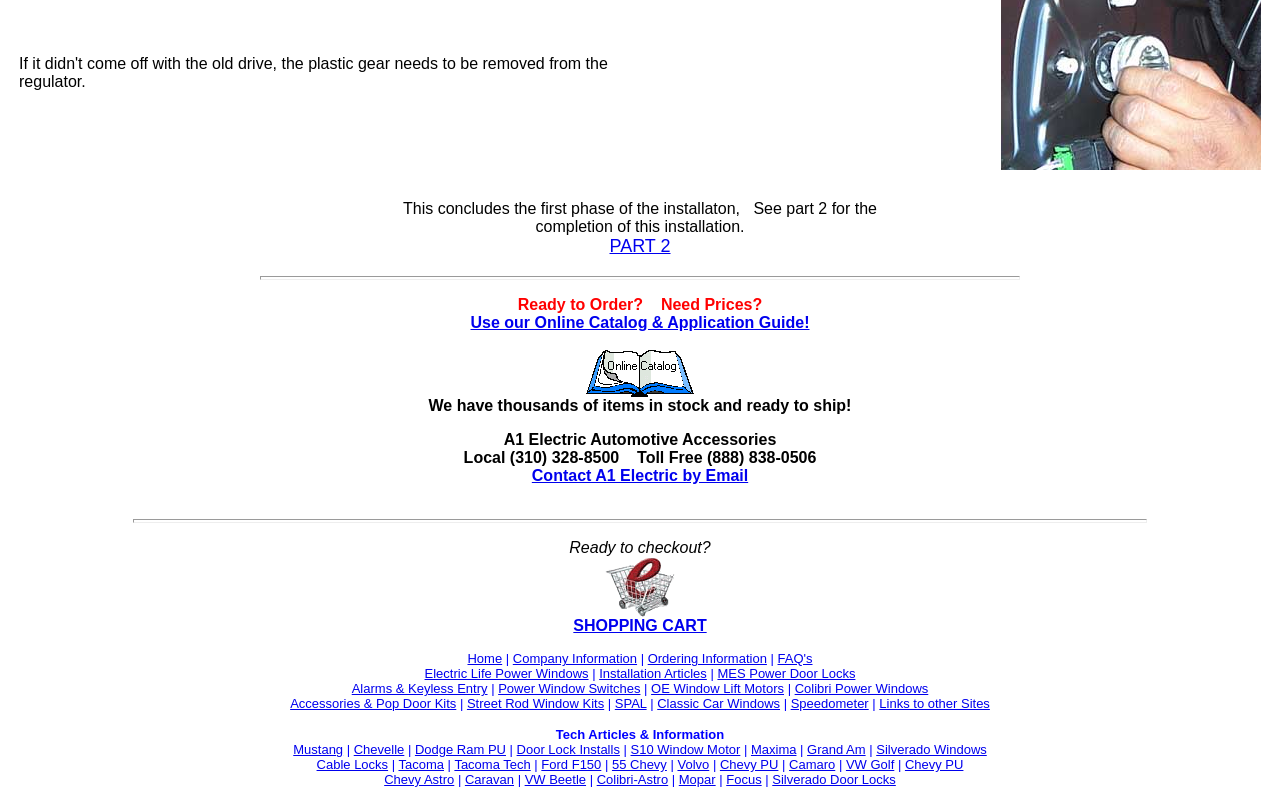Locate the coordinates of the bounding box for the clickable region that fulfills this instruction: "Search for something".

None